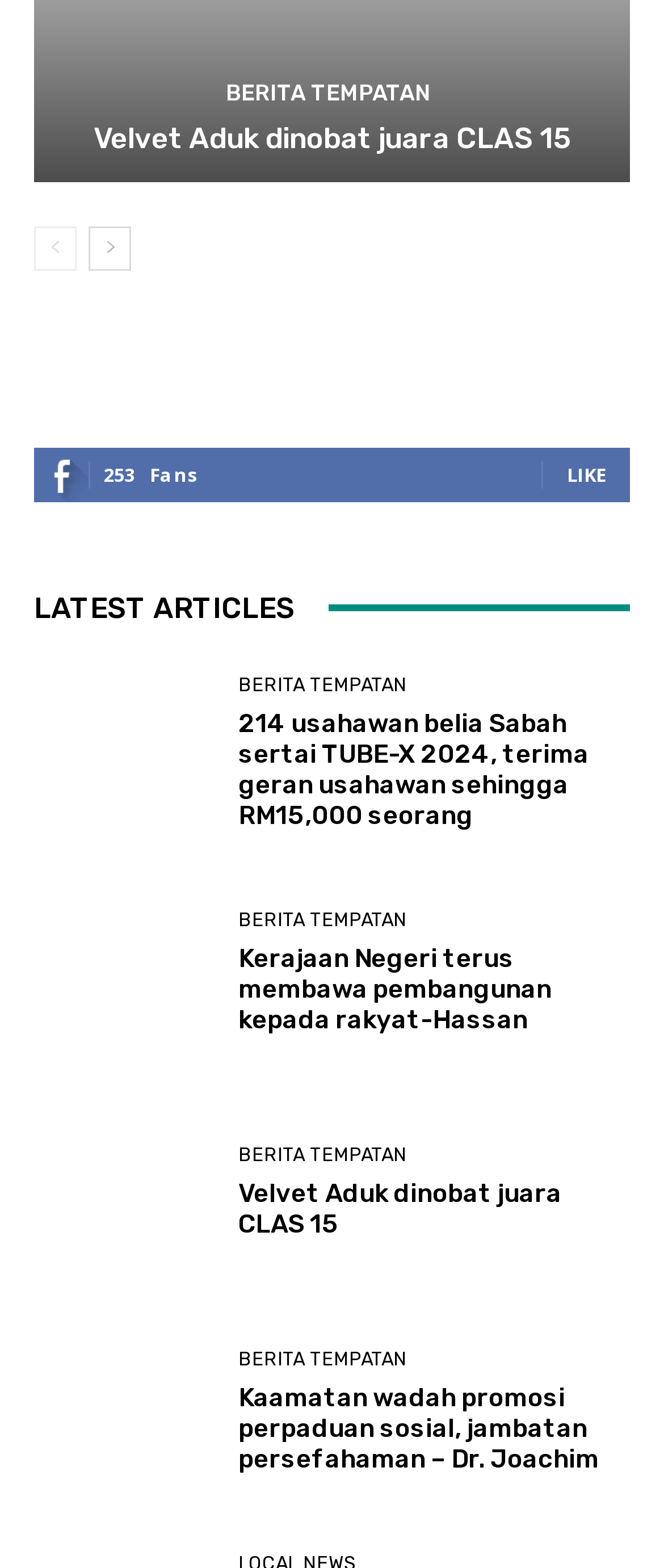Please give a succinct answer to the question in one word or phrase:
What is the title of the first article?

Velvet Aduk dinobat juara CLAS 15